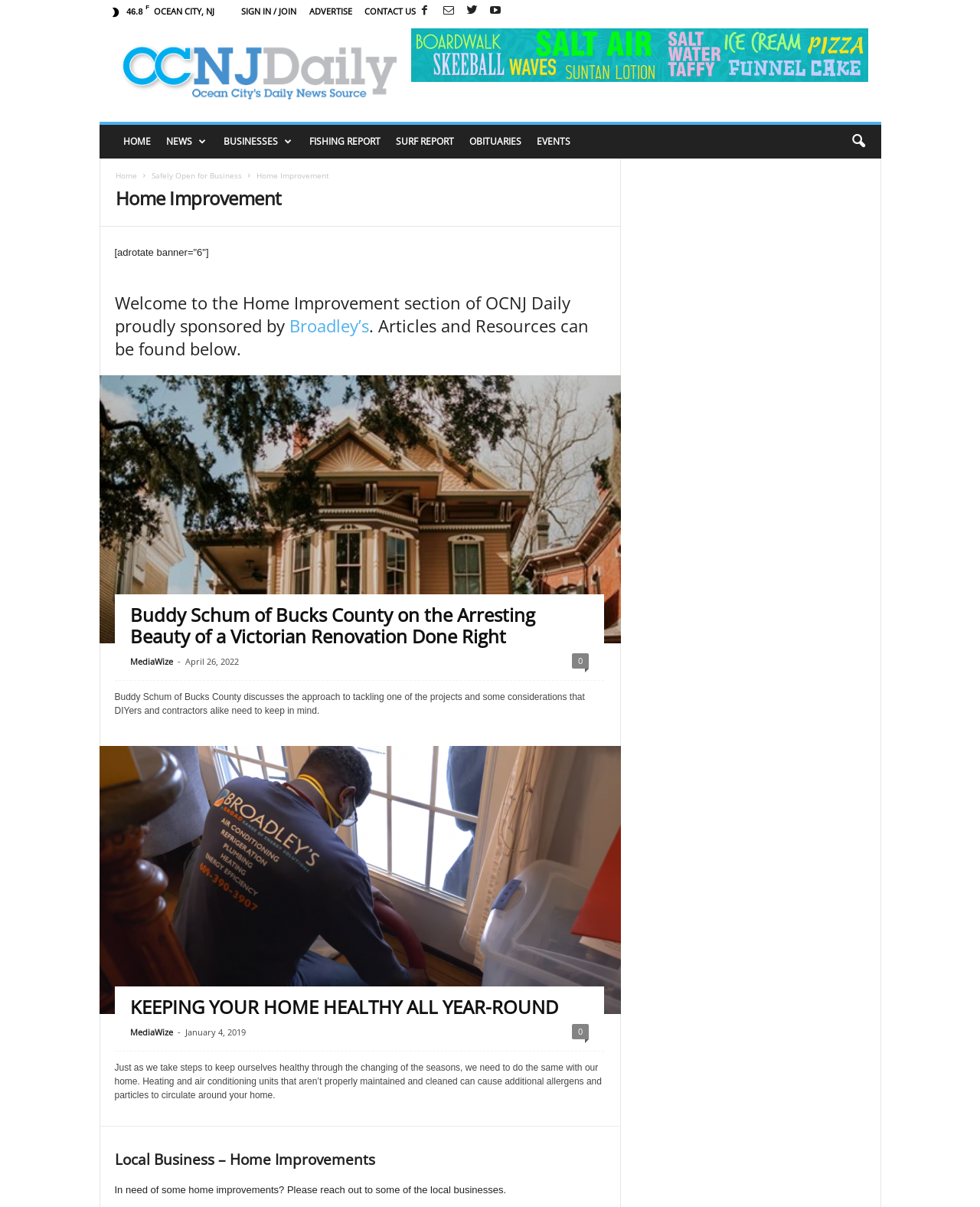How many articles are displayed on the webpage?
Look at the image and answer the question using a single word or phrase.

2